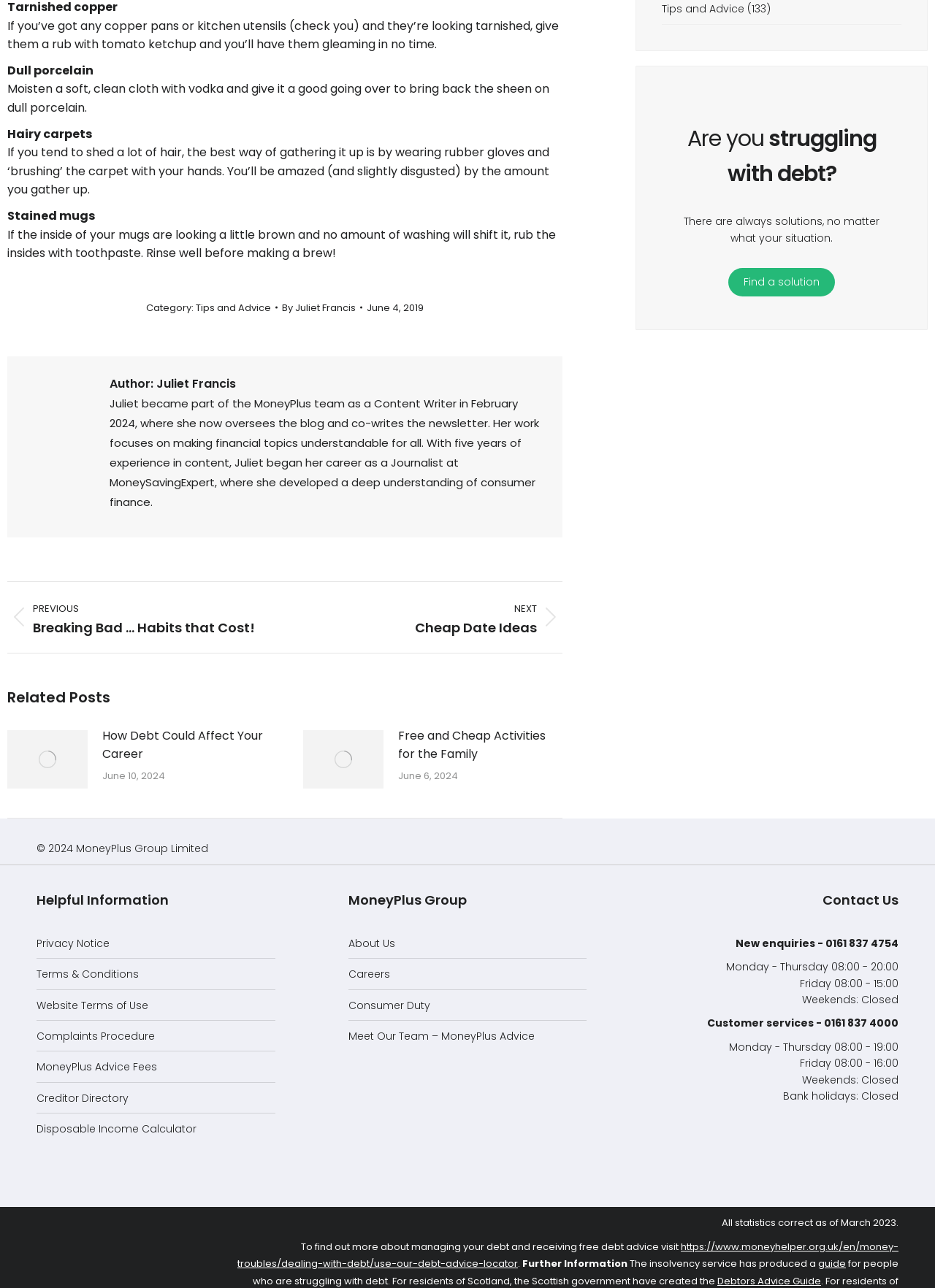What is the date of the article 'How Debt Could Affect Your Career'?
We need a detailed and meticulous answer to the question.

The date of the article 'How Debt Could Affect Your Career' is June 10, 2024, which is mentioned in the time element of the related post.